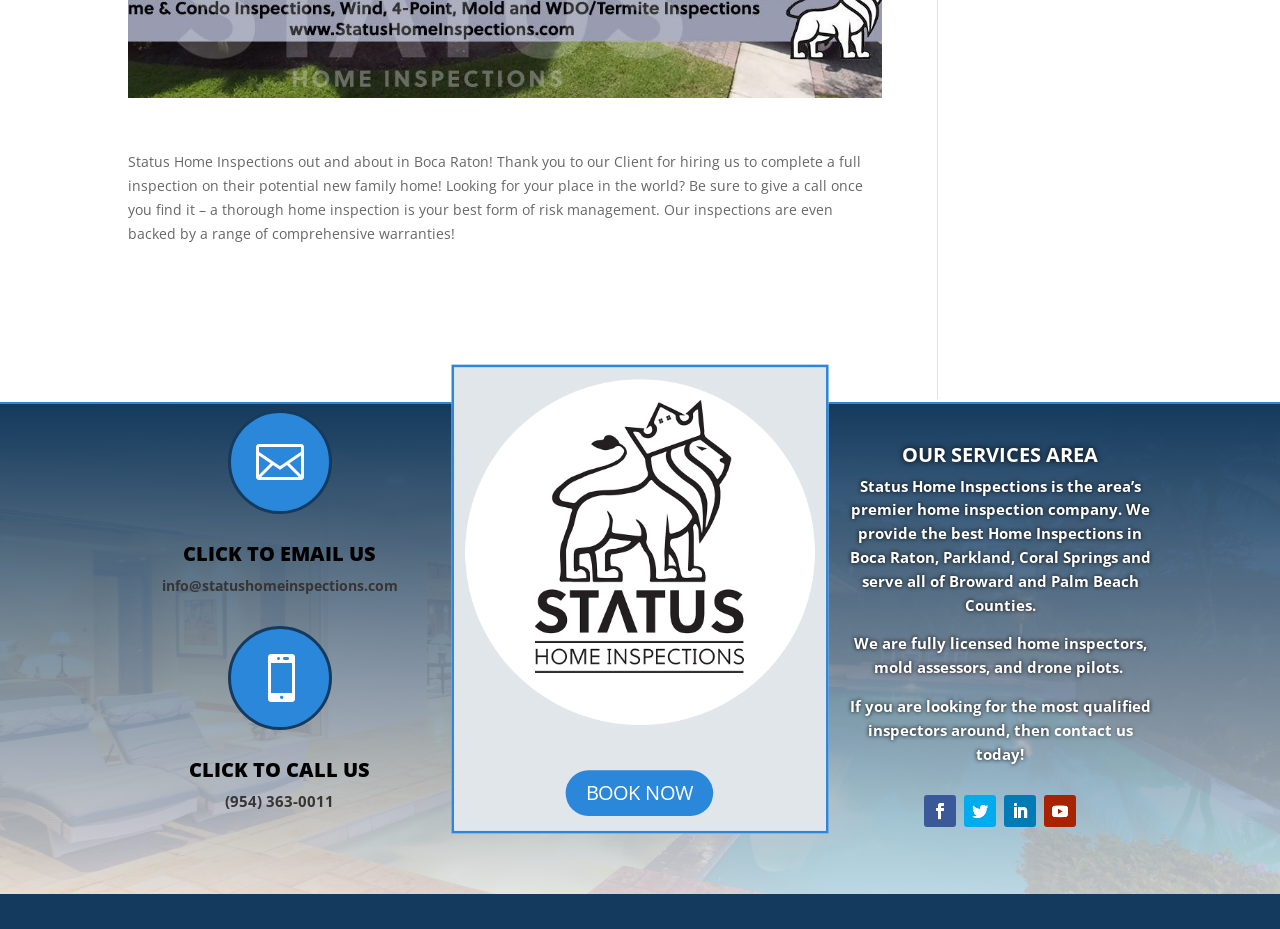Identify the bounding box coordinates for the UI element that matches this description: "Follow".

[0.722, 0.855, 0.747, 0.89]